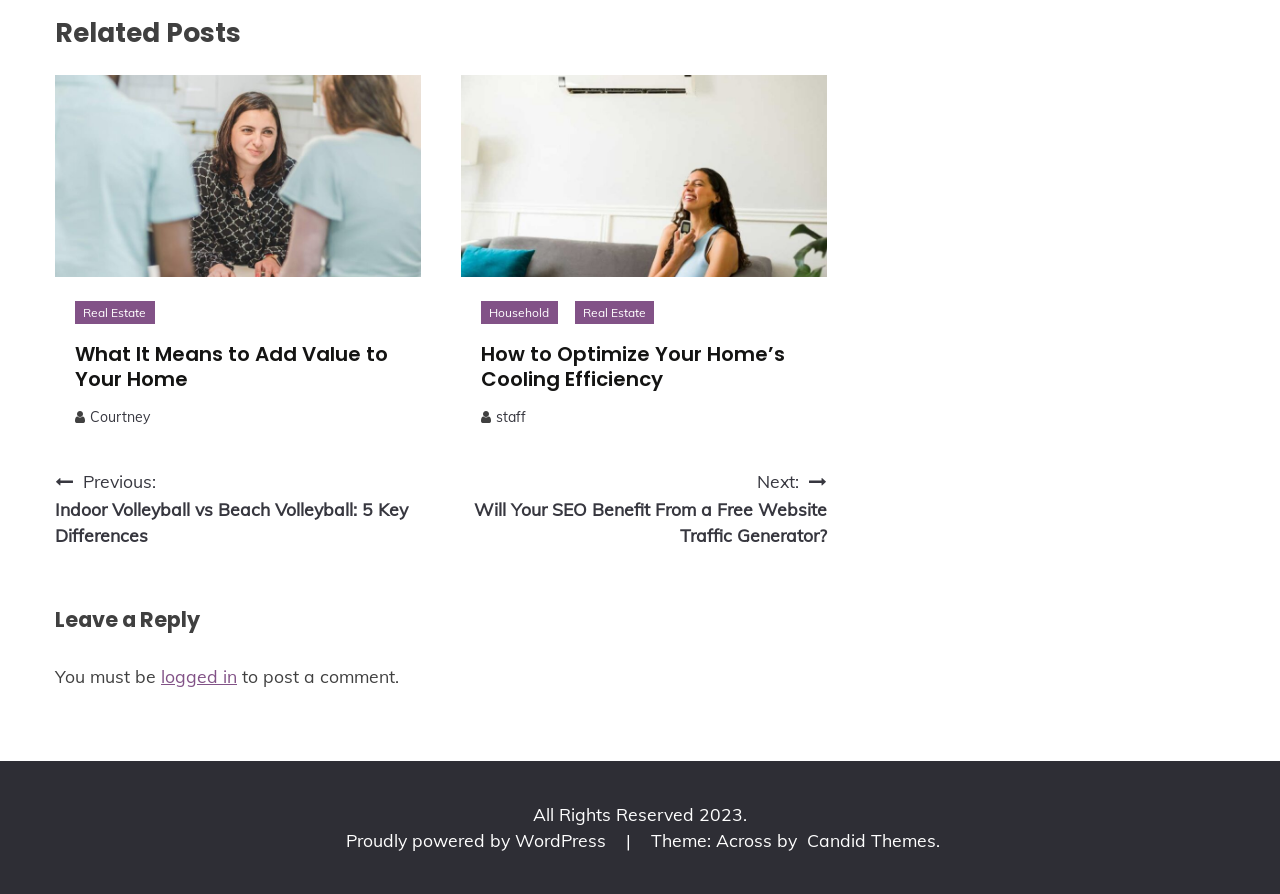Kindly determine the bounding box coordinates for the clickable area to achieve the given instruction: "Click on 'logged in'".

[0.126, 0.744, 0.185, 0.769]